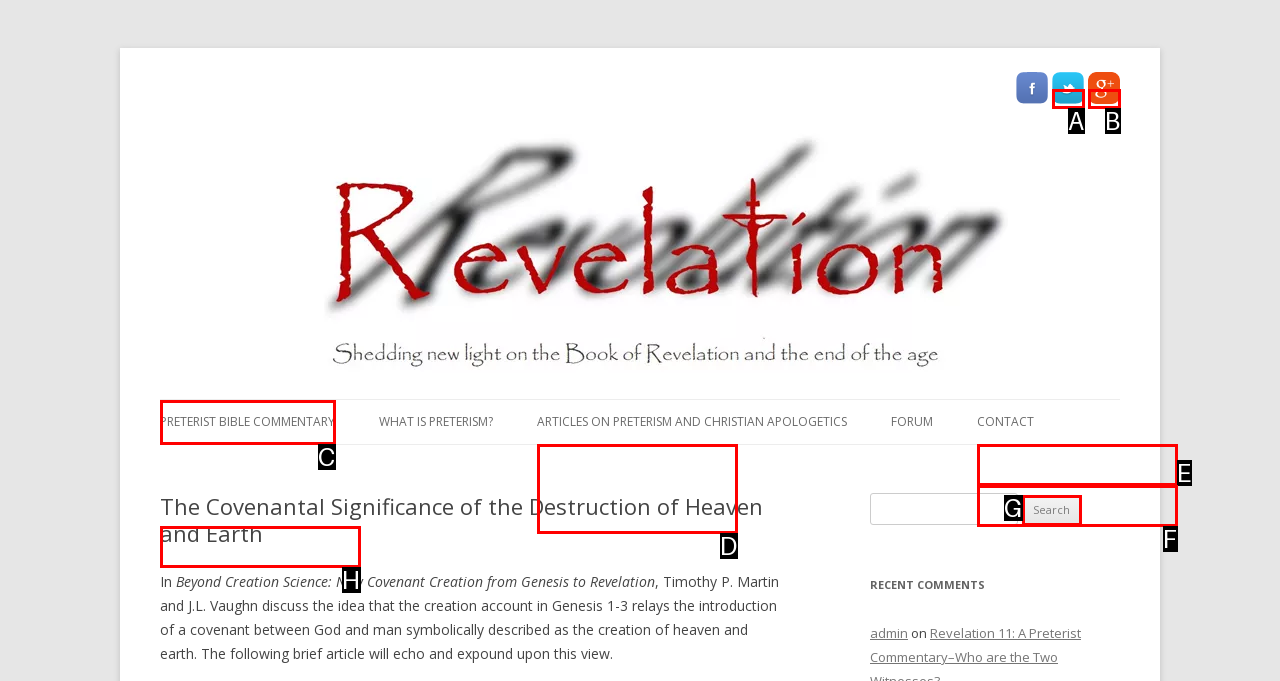Match the element description to one of the options: Contact Us
Respond with the corresponding option's letter.

E